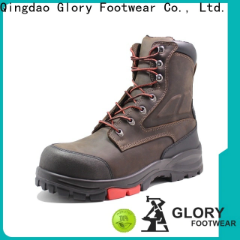What is the purpose of the reinforced toe?
Look at the image and respond to the question as thoroughly as possible.

The caption suggests that the reinforced toe, along with the supportive ankle design, is intended to provide durability and protection for the wearer's feet, implying that the primary purpose of the reinforced toe is to ensure the boots' durability and protective capabilities.